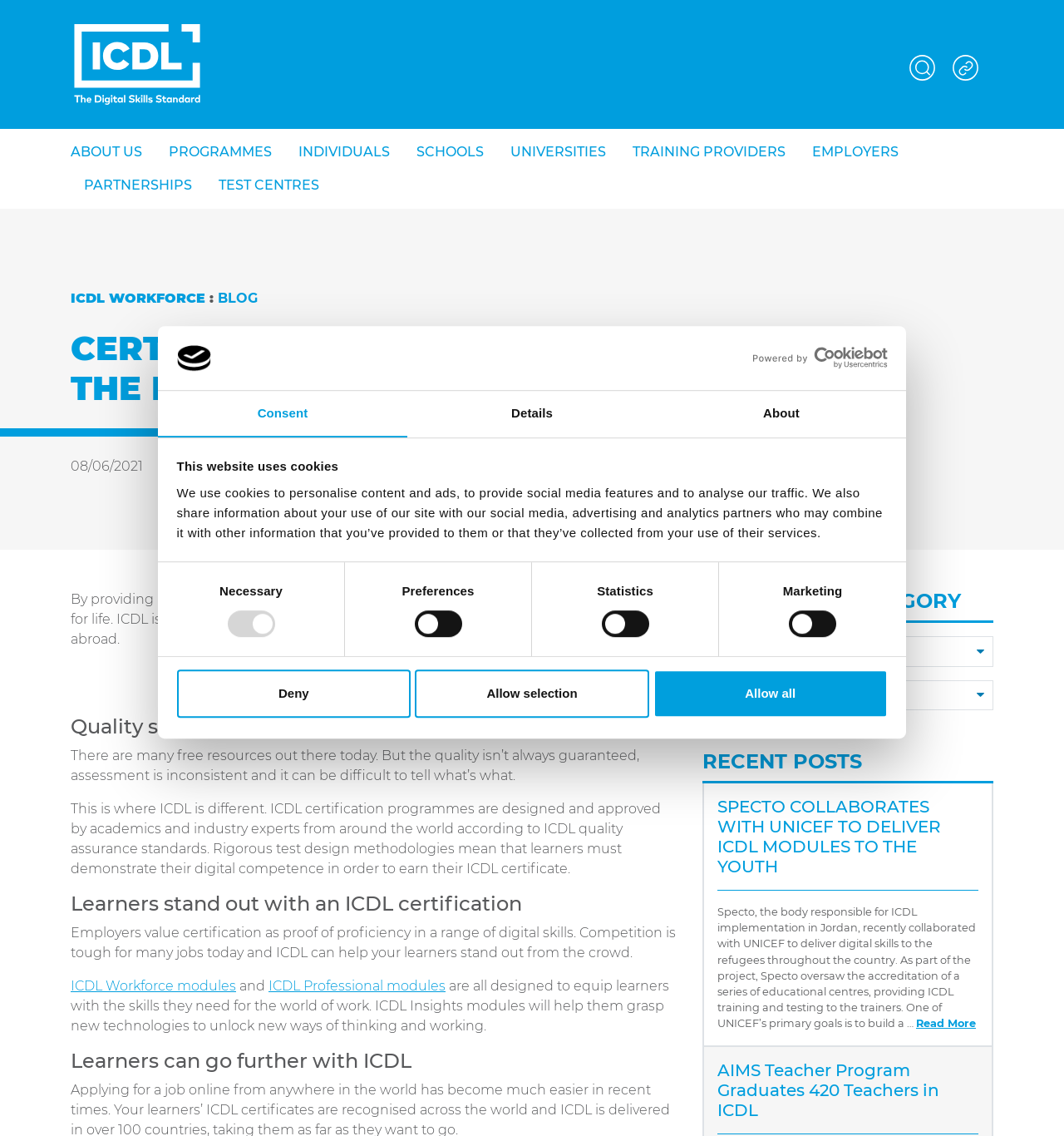How many buttons are in the cookie consent modal?
Please give a well-detailed answer to the question.

I looked at the cookie consent modal and found three buttons, which are 'Deny', 'Allow selection', and 'Allow all', so there are 3 buttons.